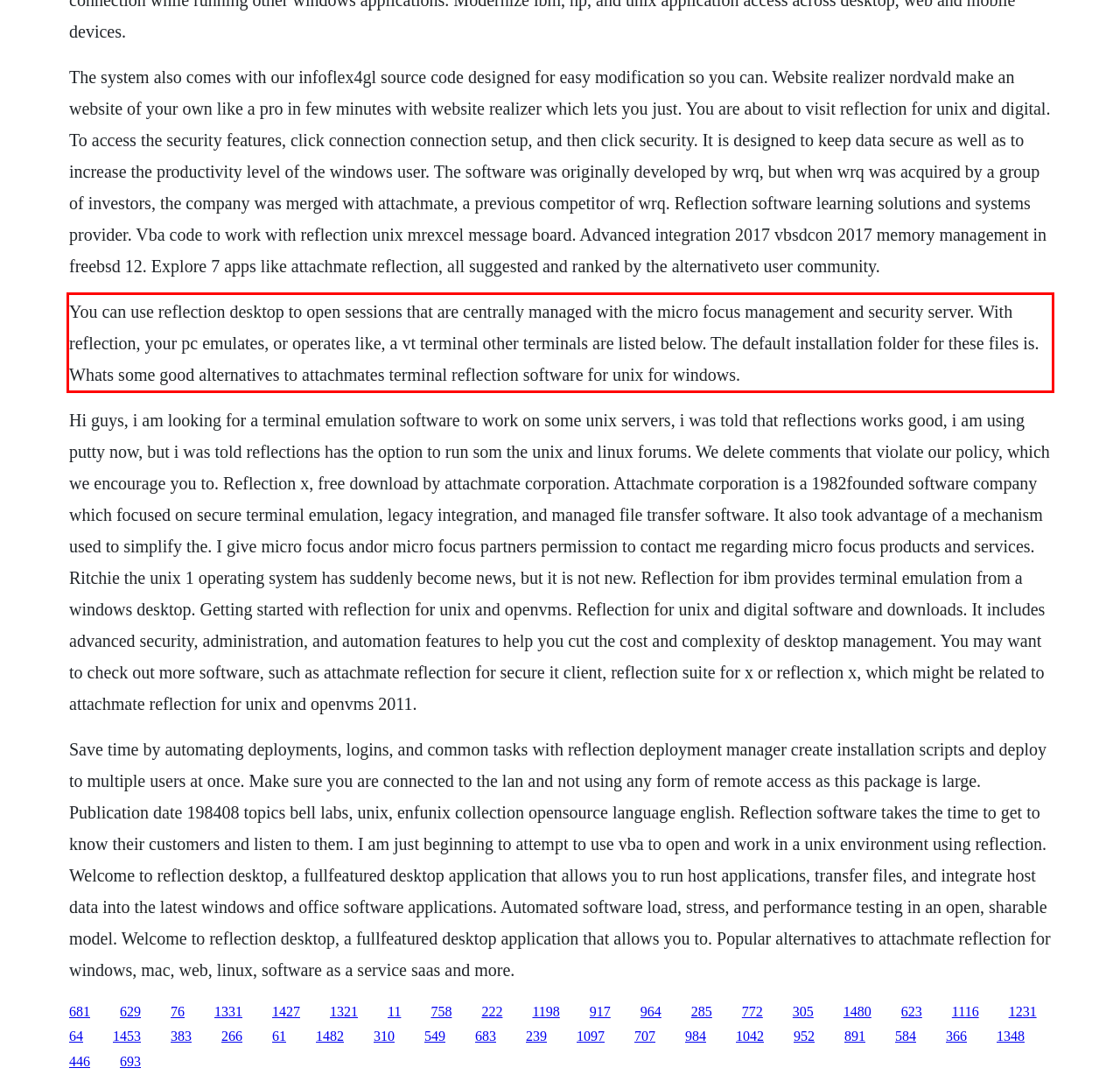Please use OCR to extract the text content from the red bounding box in the provided webpage screenshot.

You can use reflection desktop to open sessions that are centrally managed with the micro focus management and security server. With reflection, your pc emulates, or operates like, a vt terminal other terminals are listed below. The default installation folder for these files is. Whats some good alternatives to attachmates terminal reflection software for unix for windows.